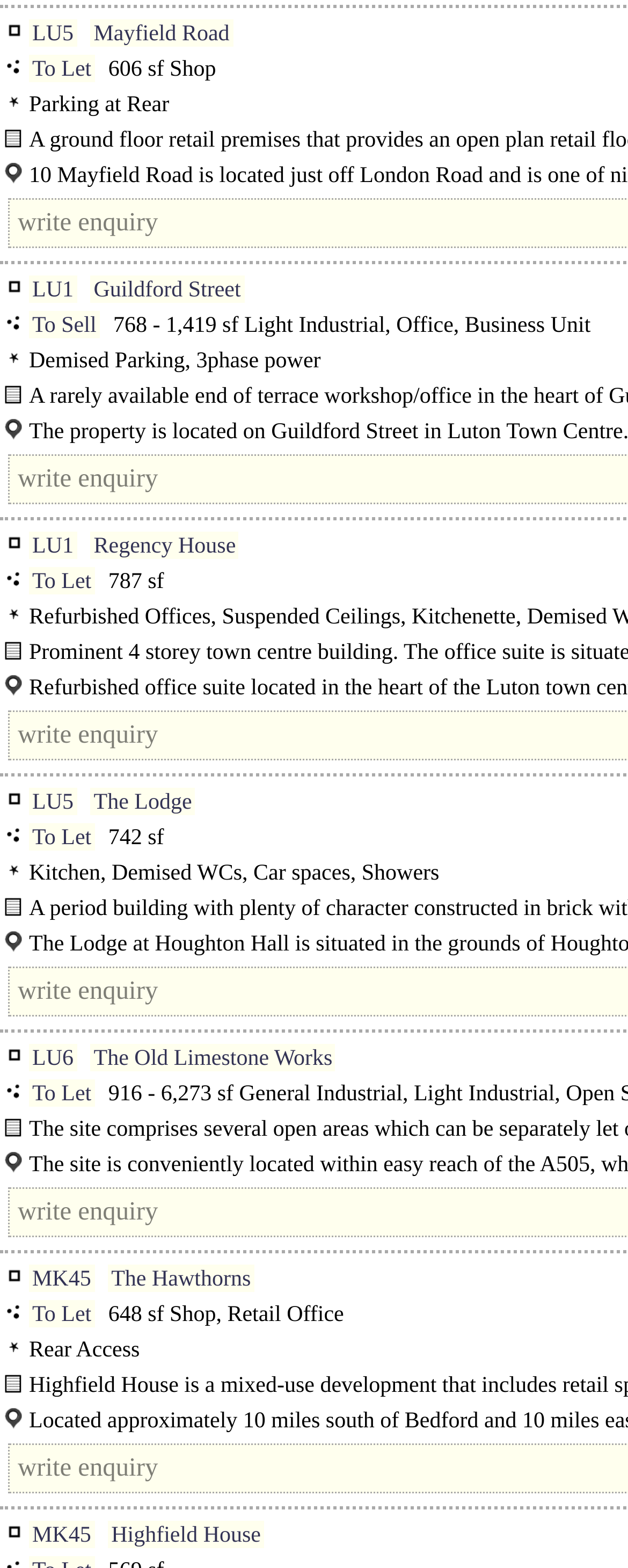Given the content of the image, can you provide a detailed answer to the question?
How many properties are available for sale?

I looked for mentions of 'To Sell' on the webpage and found only one property, at Guildford Street, that is available for sale.